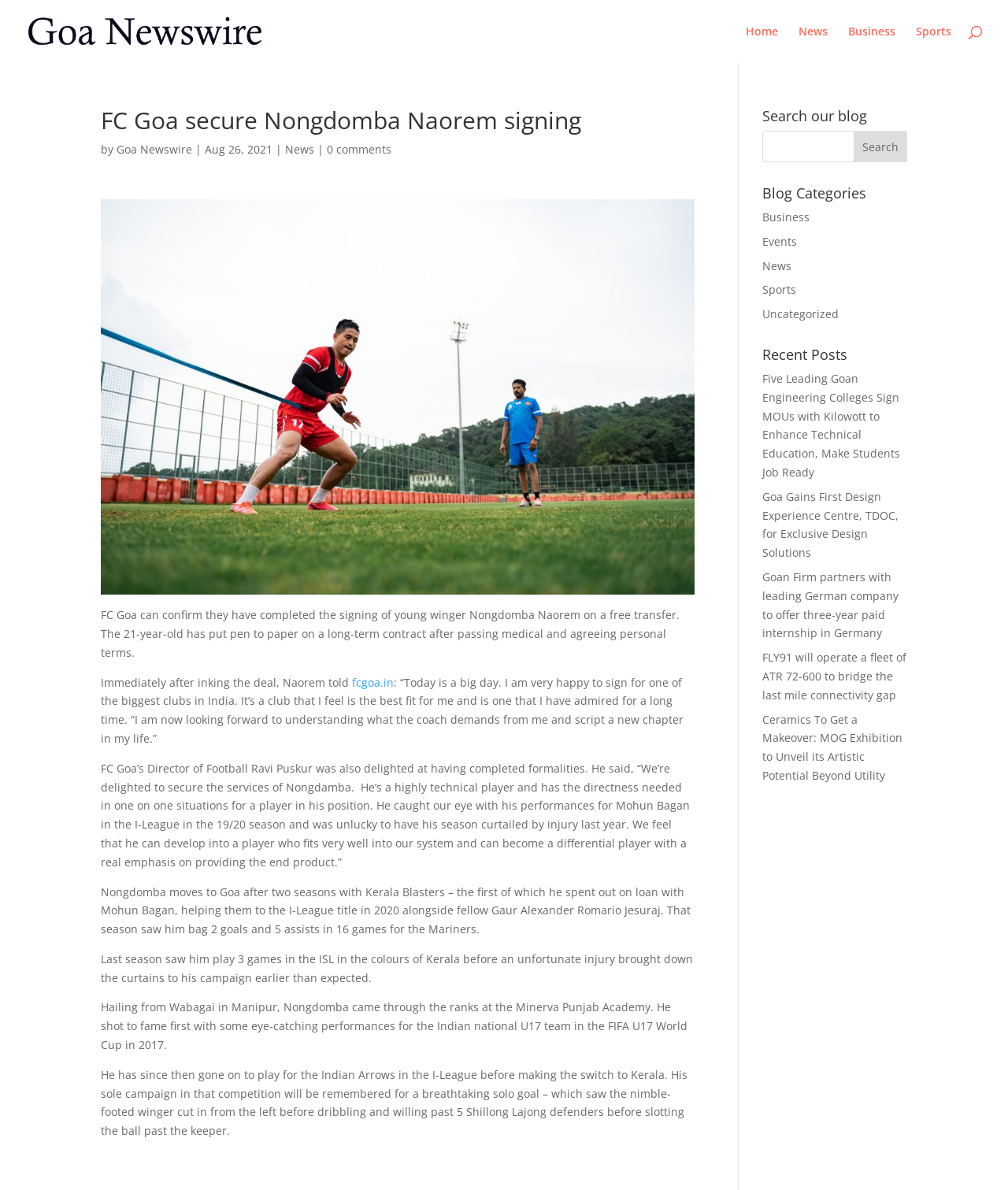Please determine the bounding box coordinates of the element's region to click in order to carry out the following instruction: "View the 'Recent Posts'". The coordinates should be four float numbers between 0 and 1, i.e., [left, top, right, bottom].

[0.756, 0.292, 0.9, 0.31]